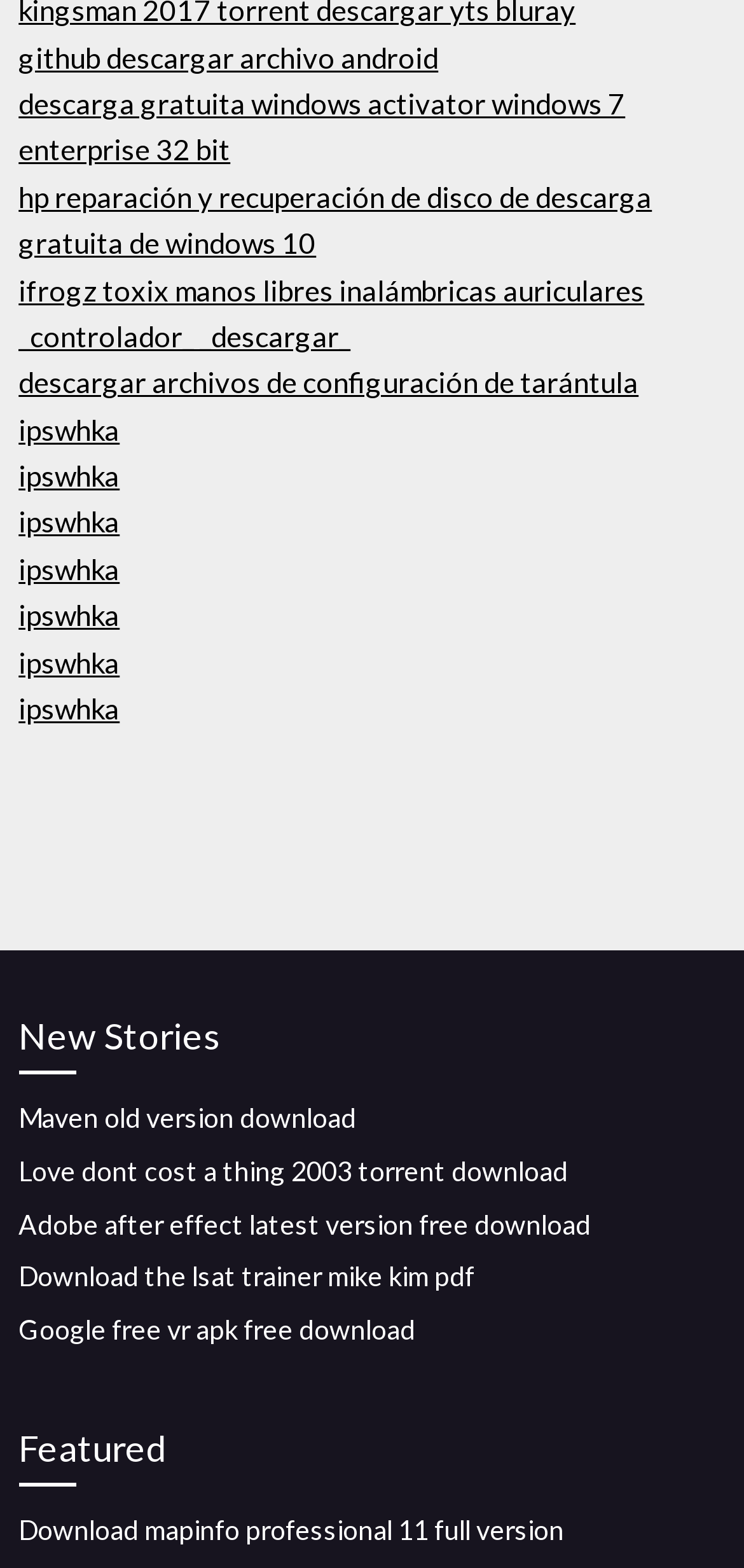Please determine the bounding box coordinates of the area that needs to be clicked to complete this task: 'Download GitHub archivo android'. The coordinates must be four float numbers between 0 and 1, formatted as [left, top, right, bottom].

[0.025, 0.025, 0.589, 0.047]